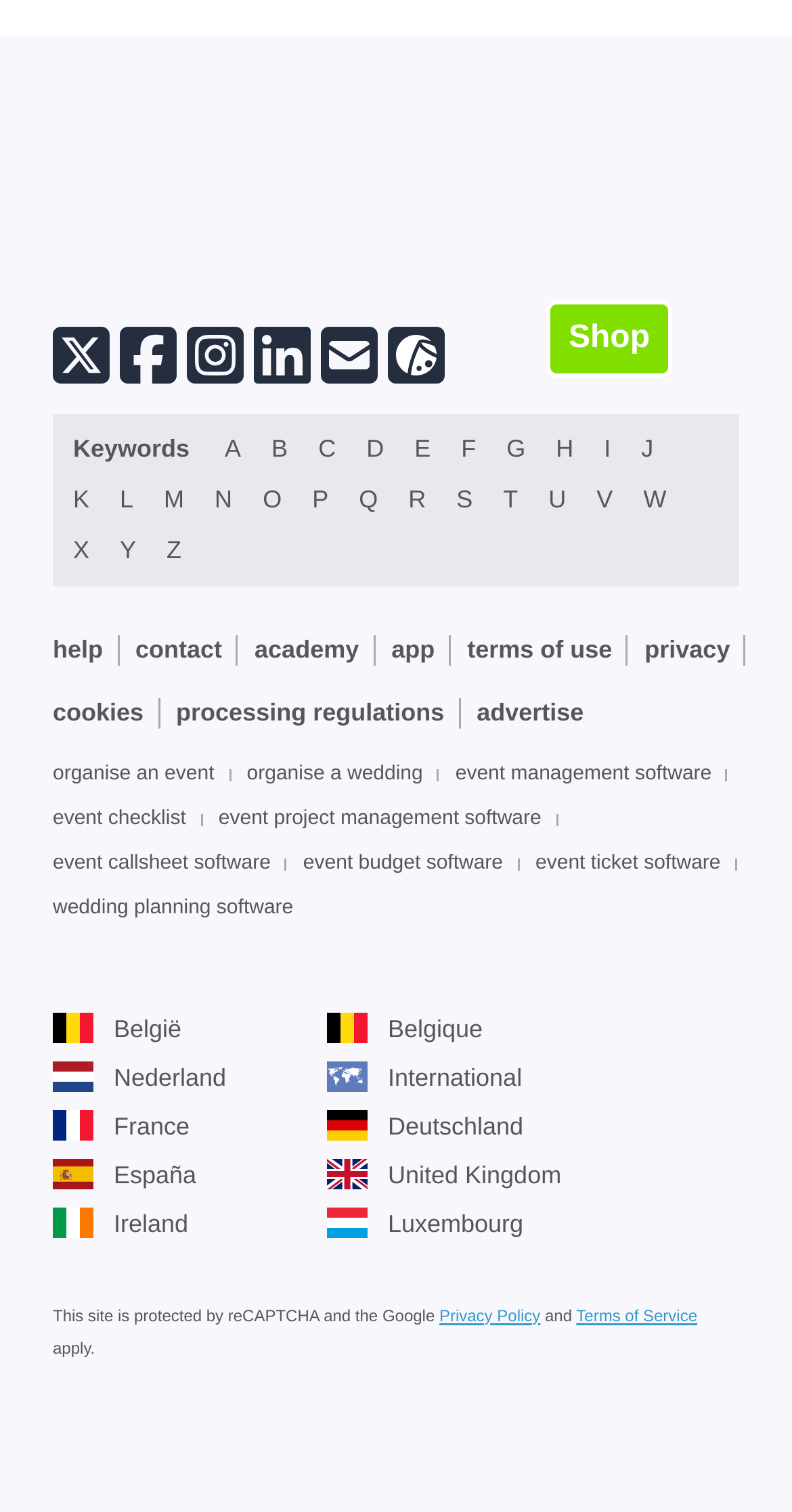Give a one-word or short phrase answer to this question: 
What are the social media platforms listed?

Twitter, Facebook, Instagram, Linkedin